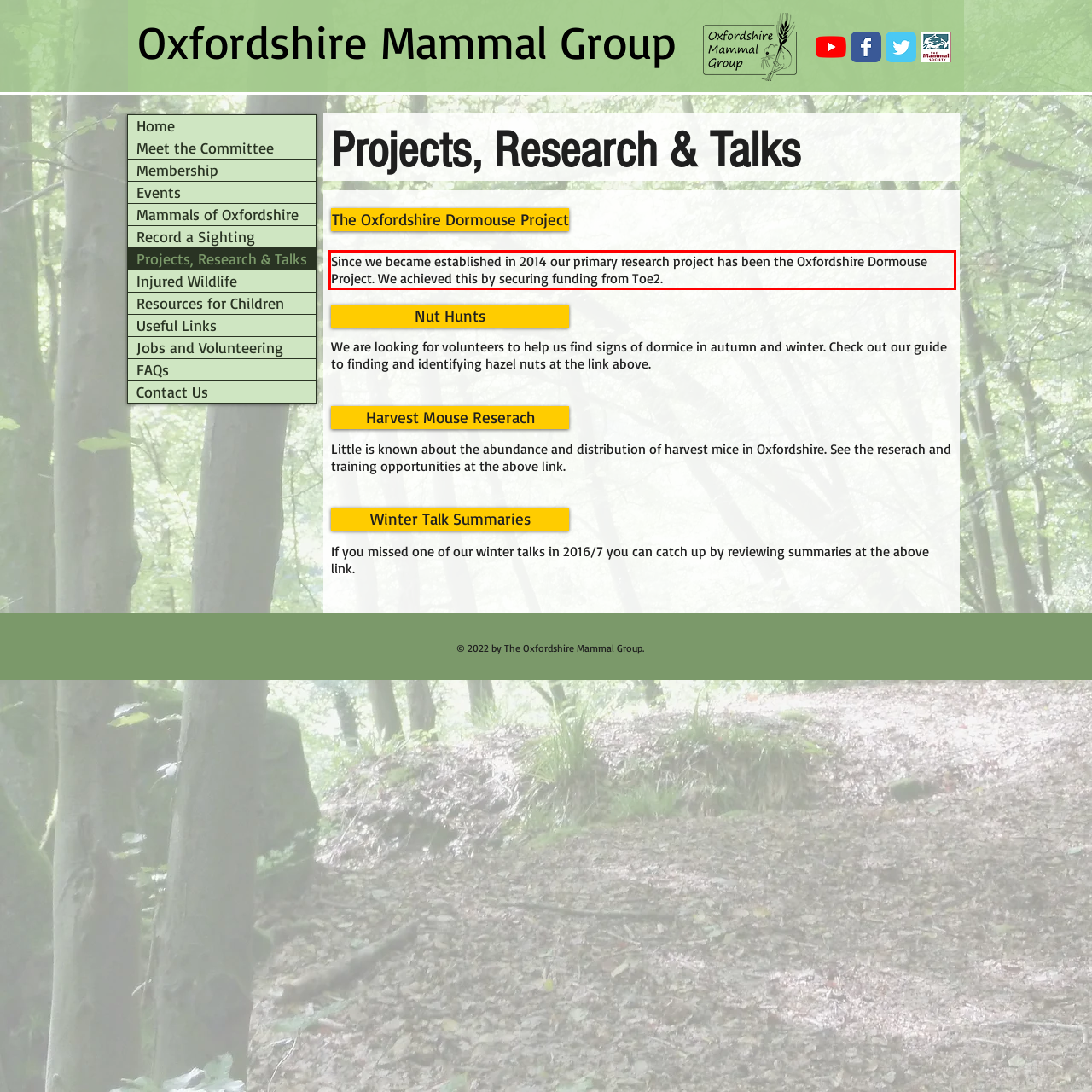From the provided screenshot, extract the text content that is enclosed within the red bounding box.

Since we became established in 2014 our primary research project has been the Oxfordshire Dormouse Project. We achieved this by securing funding from Toe2.